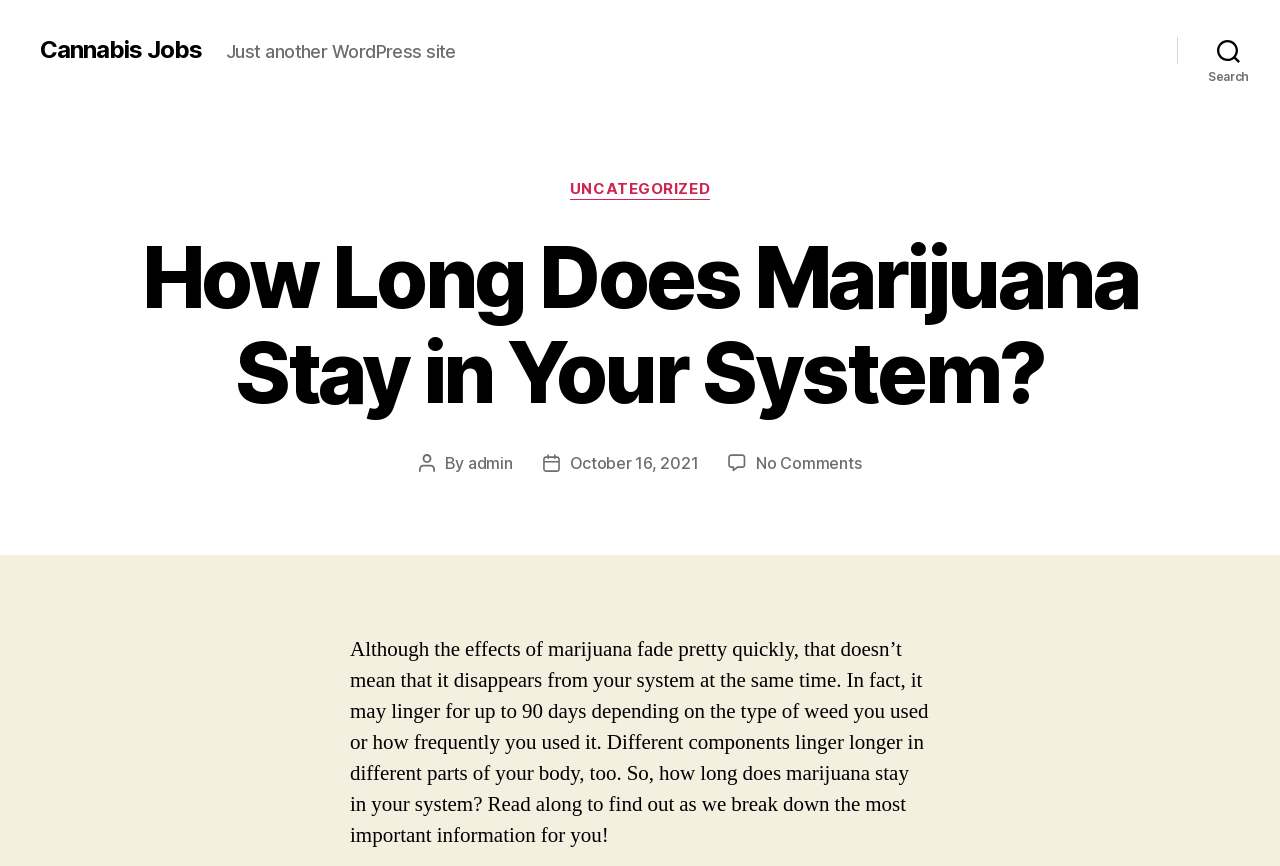Examine the image carefully and respond to the question with a detailed answer: 
Who is the author of the current article?

I found the author of the current article by looking at the section that displays the post author, where I saw a link labeled 'admin'.